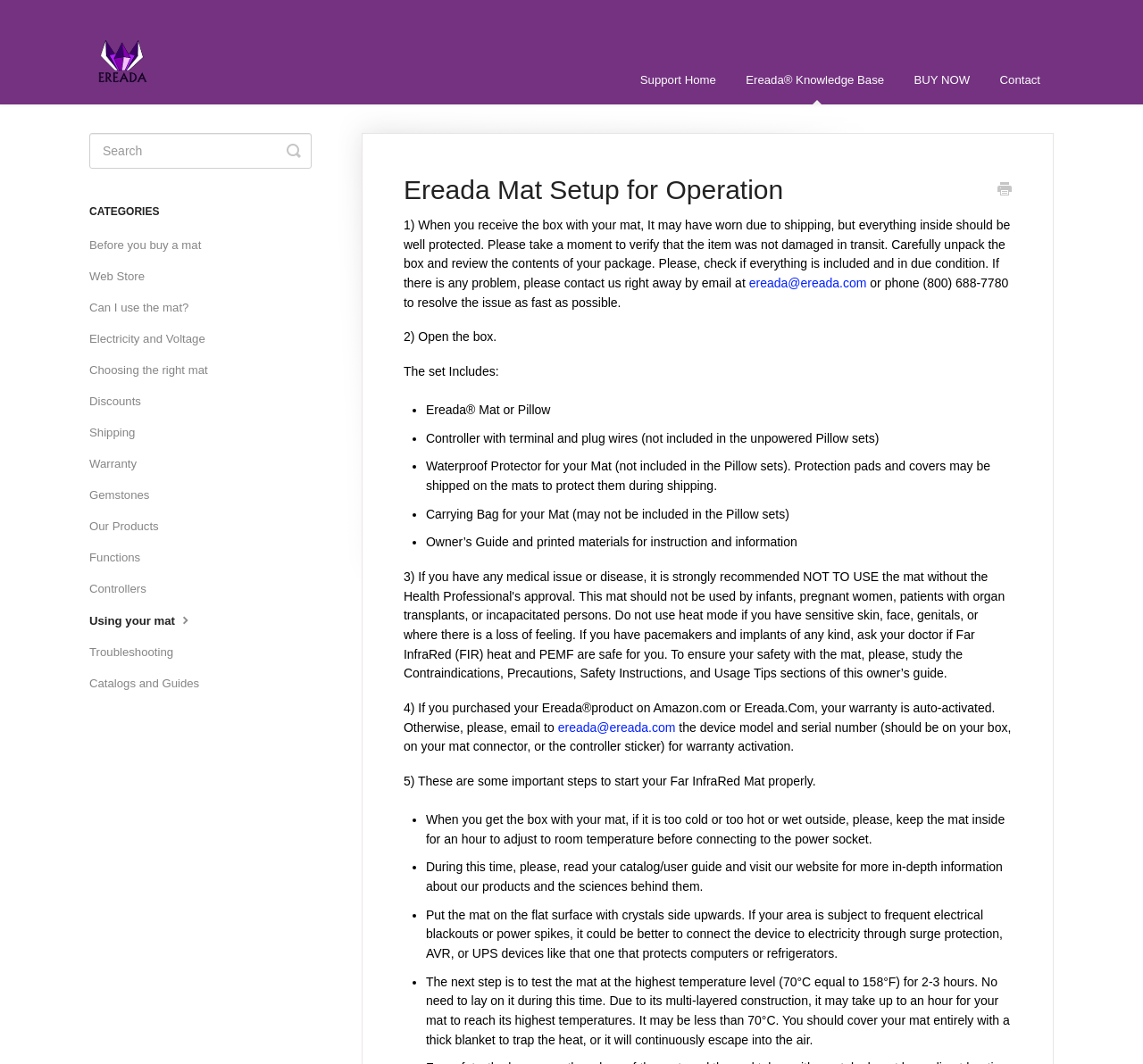Give a concise answer using only one word or phrase for this question:
What is the first step to do when receiving the box with the mat?

Verify the item was not damaged